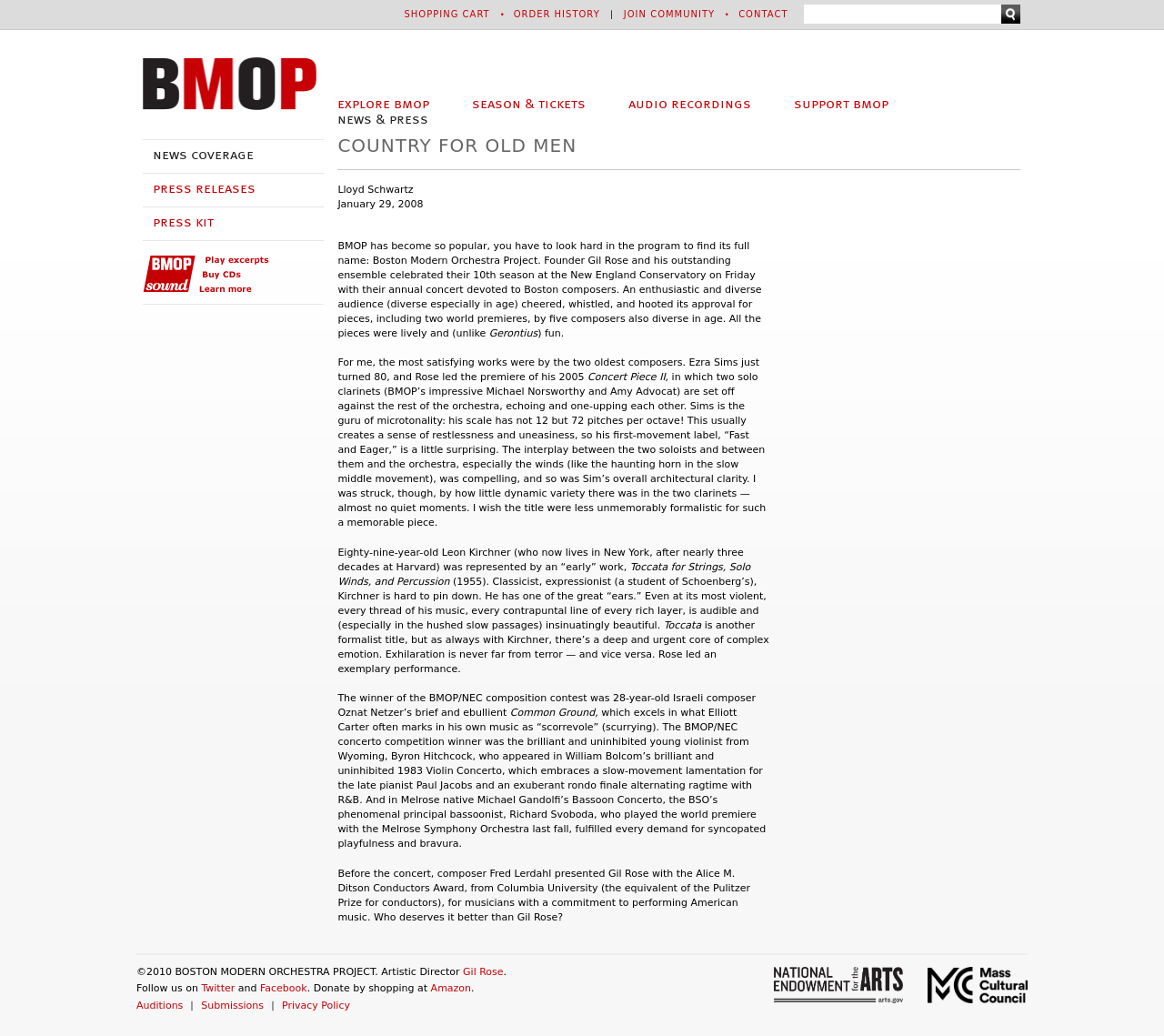Determine the coordinates of the bounding box that should be clicked to complete the instruction: "View auditions". The coordinates should be represented by four float numbers between 0 and 1: [left, top, right, bottom].

[0.117, 0.965, 0.157, 0.976]